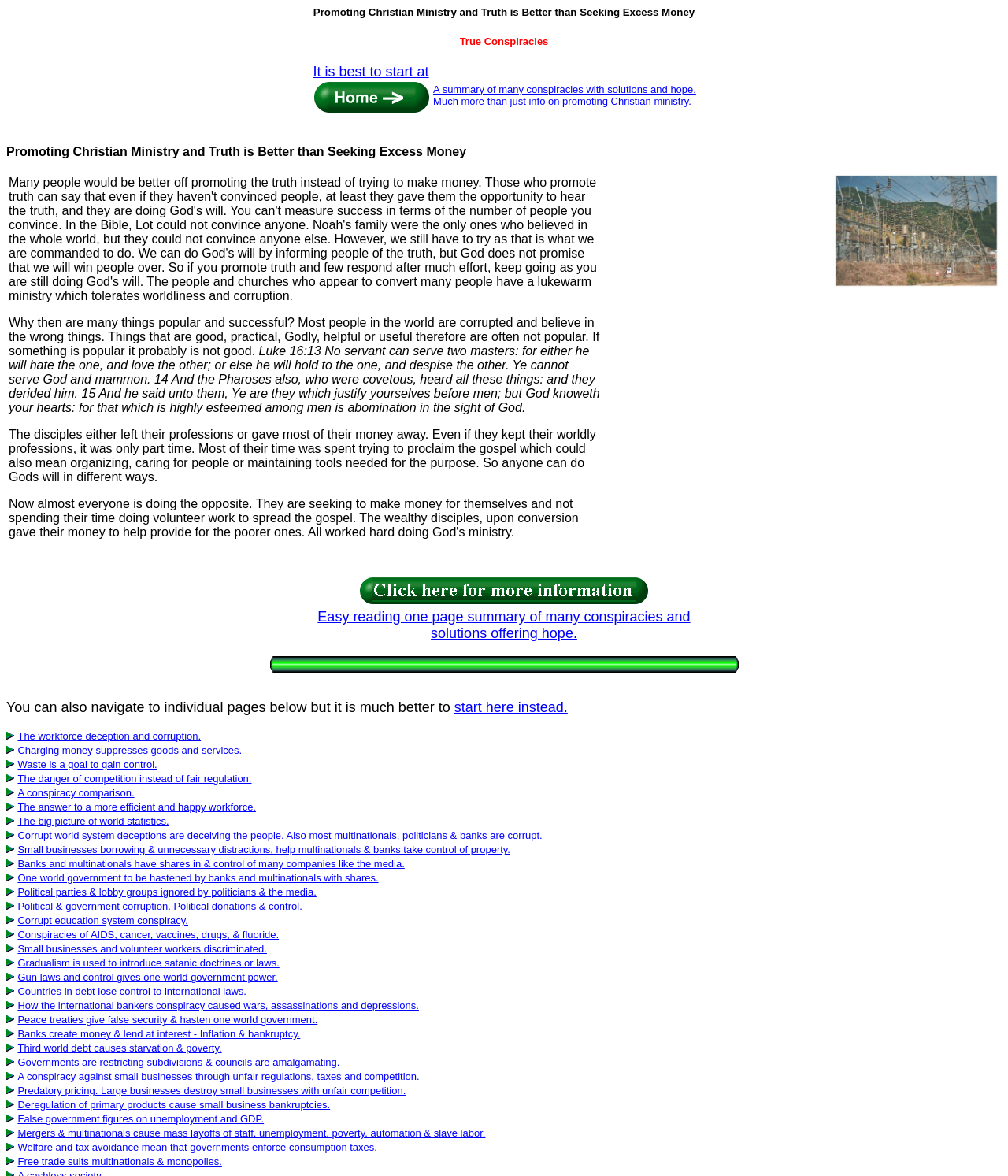What is the tone of the webpage's content?
Look at the image and answer the question using a single word or phrase.

Serious and informative